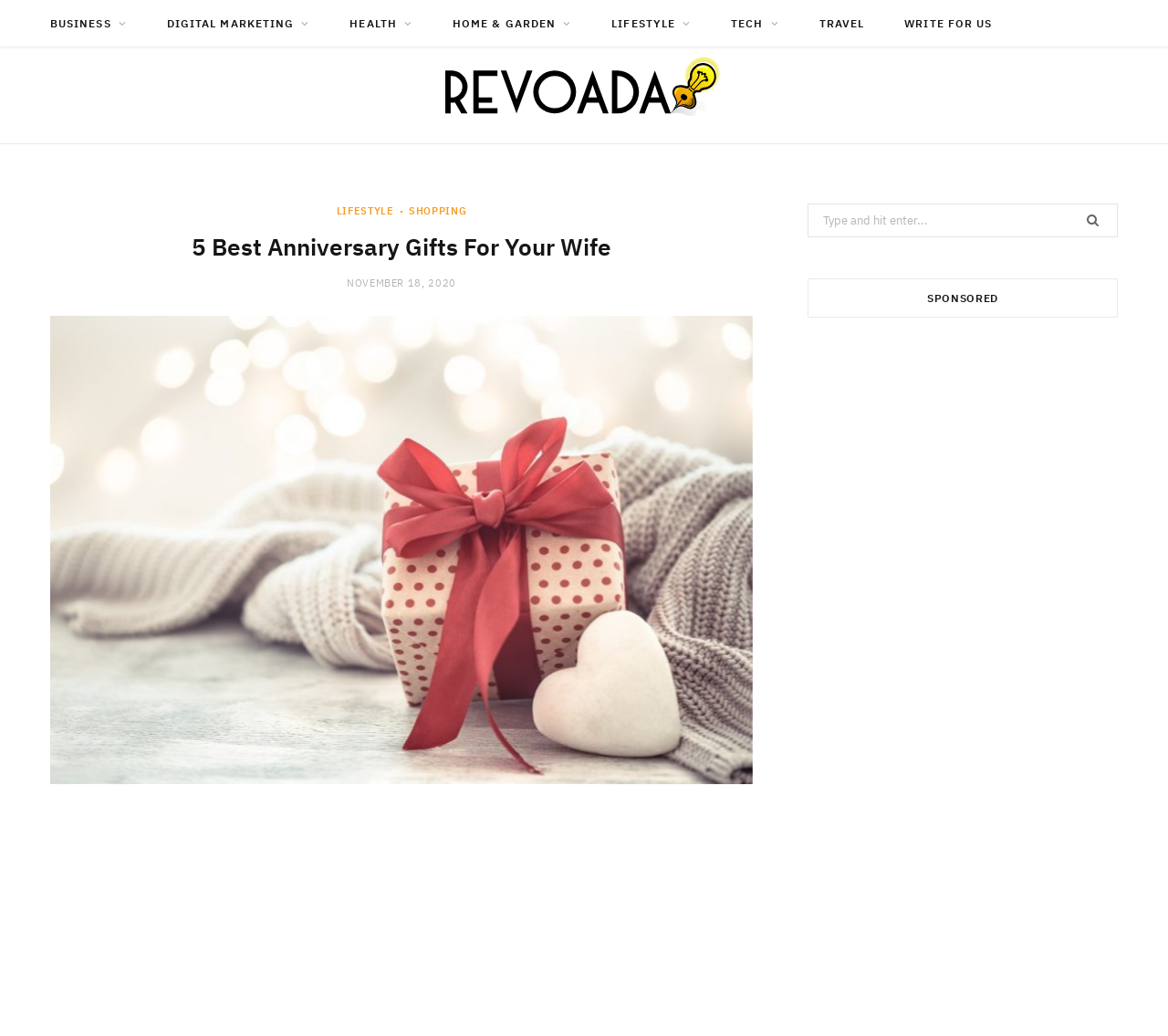What is the topic of the article?
Can you provide a detailed and comprehensive answer to the question?

I determined the topic of the article by looking at the heading of the webpage, which reads '5 Best Anniversary Gifts For Your Wife'. This suggests that the article is about anniversary gifts, specifically for wives.